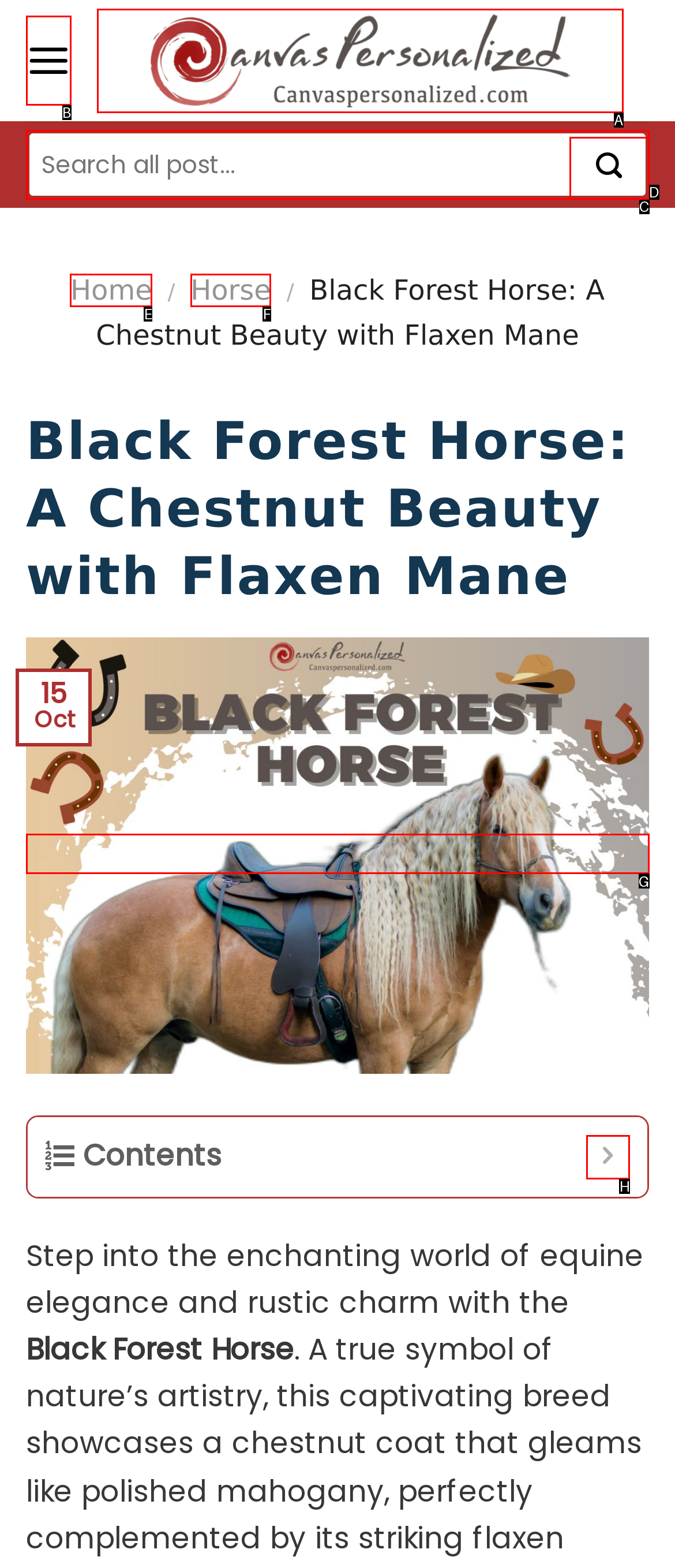Out of the given choices, which letter corresponds to the UI element required to Click the 'Contents' button? Answer with the letter.

H